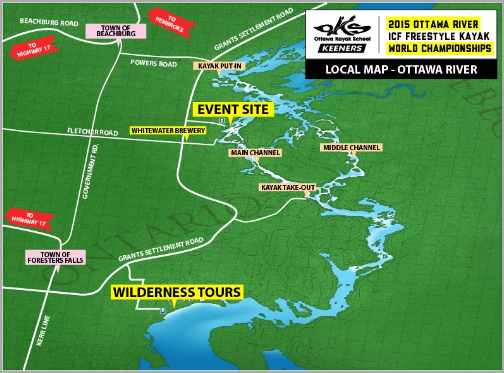Illustrate the scene in the image with a detailed description.

This image is a detailed local map showcasing the site of the 2015 ICF Freestyle Kayak World Championships on the Ottawa River. Key features include the designated EVENT SITE highlighted in yellow, indicating where the main activities will take place. The map also denotes important locations such as the Kayak Put-in, Kayak Take-out, and nearby landmarks including Whitewater Brewery and Wilderness Tours. Major roads, including Highway 17, are marked, providing context for navigation and accessibility to the event. This visual serves as an essential guide for competitors and spectators alike, ensuring they can easily locate the various facilities and scenic spots along the Ottawa River, renowned for its exceptional kayaking and rafting opportunities.